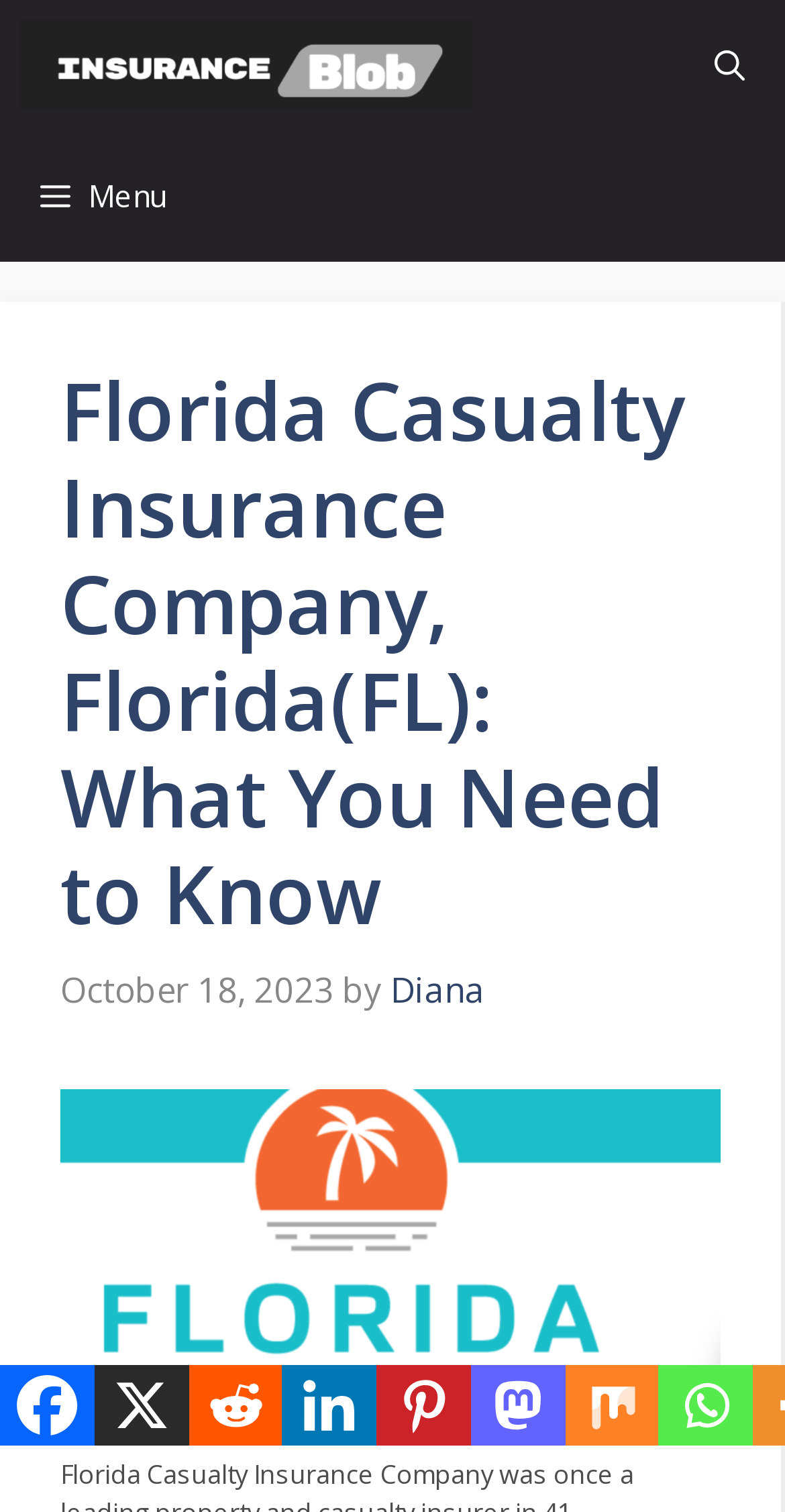Based on the image, provide a detailed and complete answer to the question: 
Who is the author of the article?

I found the author's name by looking at the link element in the header section, which contains the text 'Diana'.